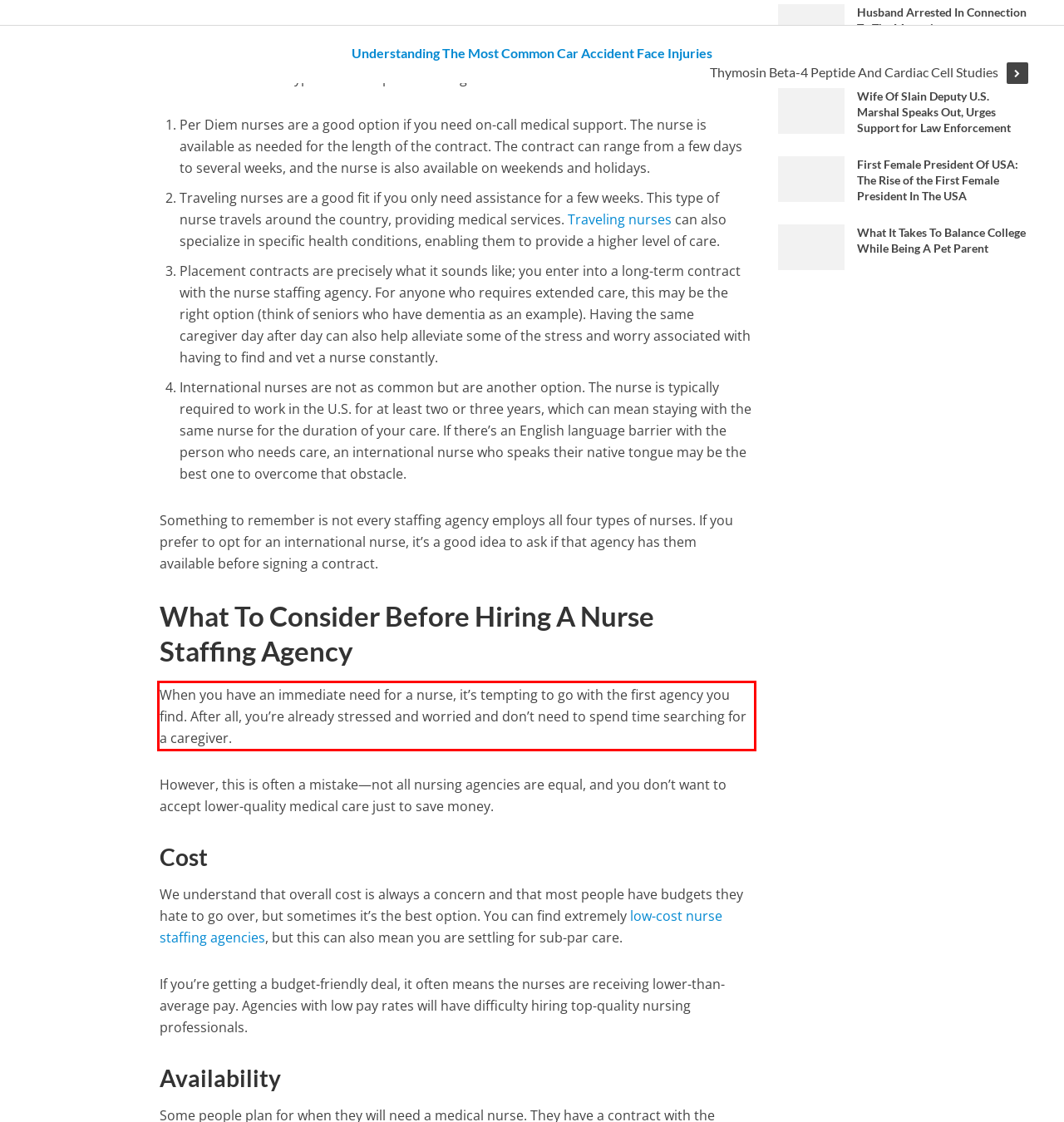You are given a screenshot with a red rectangle. Identify and extract the text within this red bounding box using OCR.

When you have an immediate need for a nurse, it’s tempting to go with the first agency you find. After all, you’re already stressed and worried and don’t need to spend time searching for a caregiver.